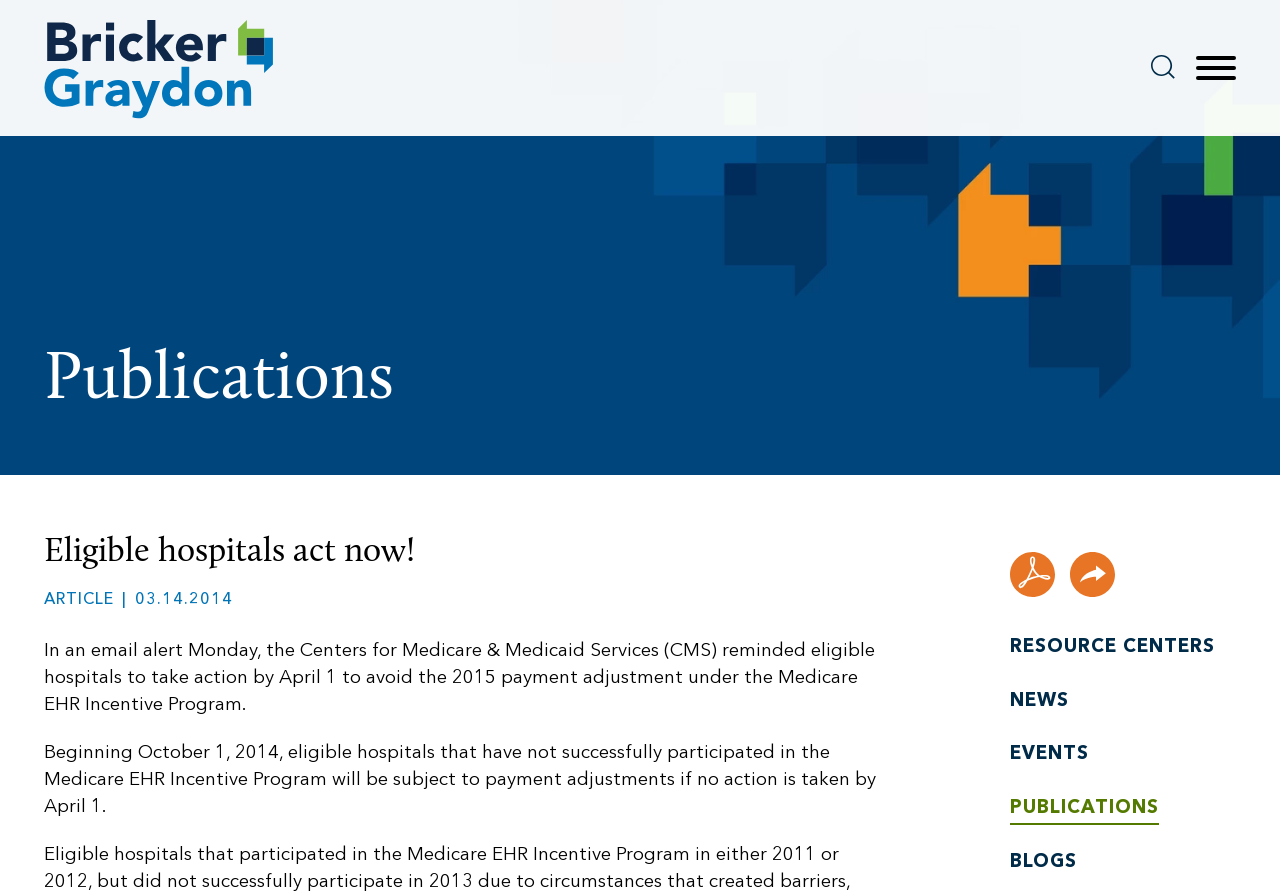What is the date of the article?
Using the image as a reference, answer the question with a short word or phrase.

03.14.2014